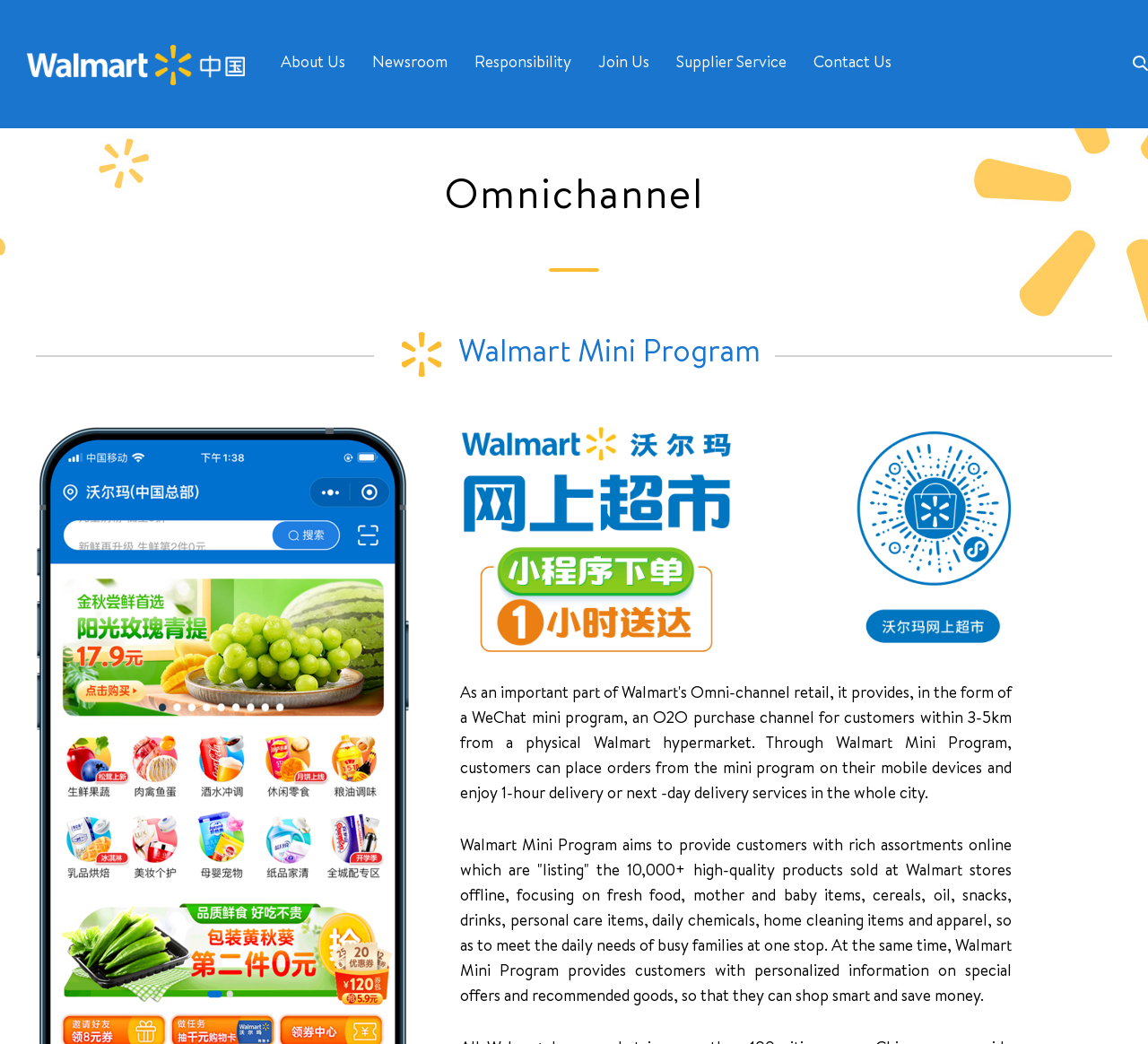What is the purpose of the Walmart Mini Program according to the webpage?
Please provide a full and detailed response to the question.

According to the webpage content, the Walmart Mini Program aims to provide customers with rich assortments online, which includes listing high-quality products sold at Walmart stores offline, and providing personalized information on special offers and recommended goods.